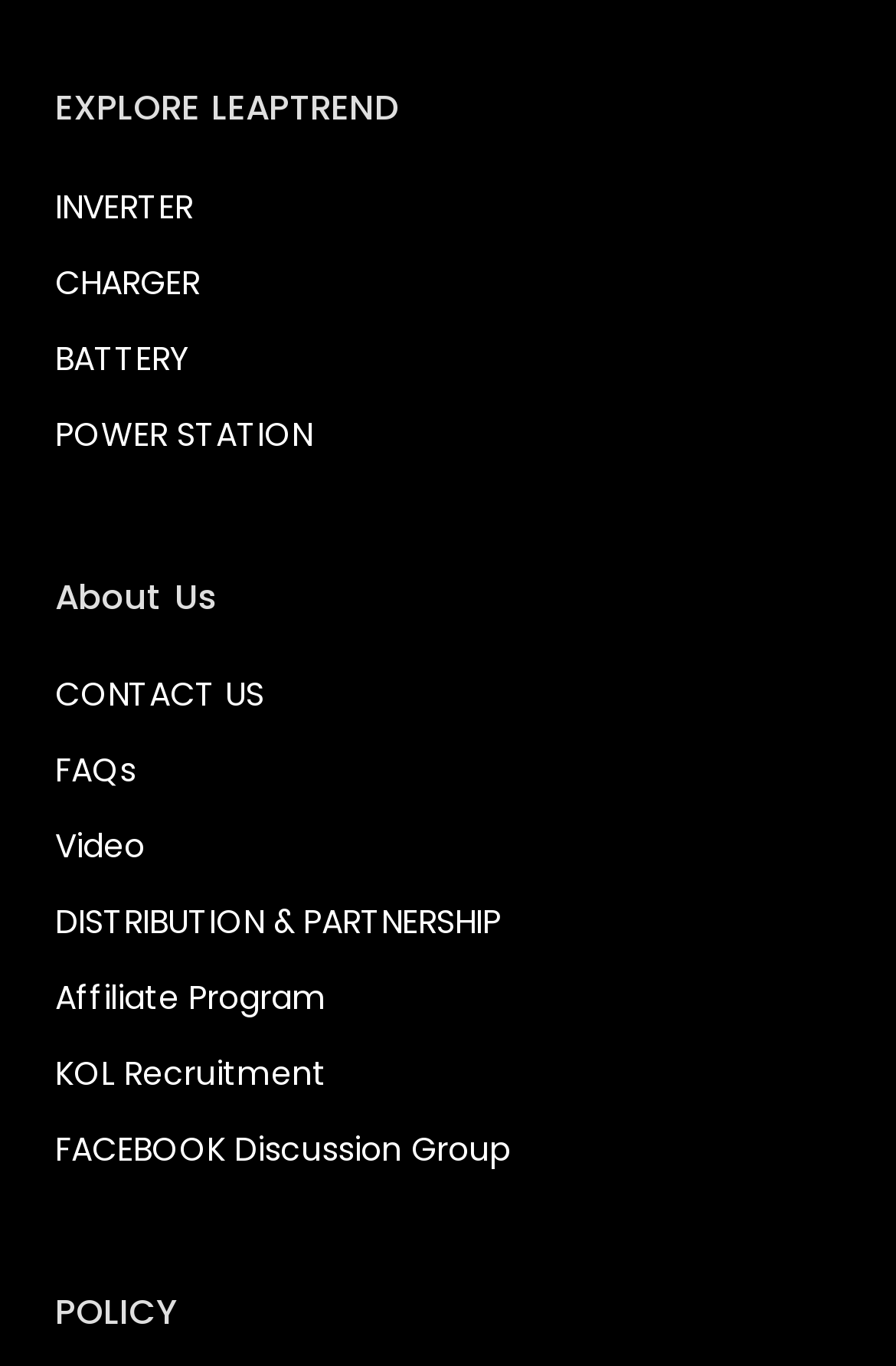Pinpoint the bounding box coordinates of the element to be clicked to execute the instruction: "View FAQs".

[0.062, 0.547, 0.938, 0.583]